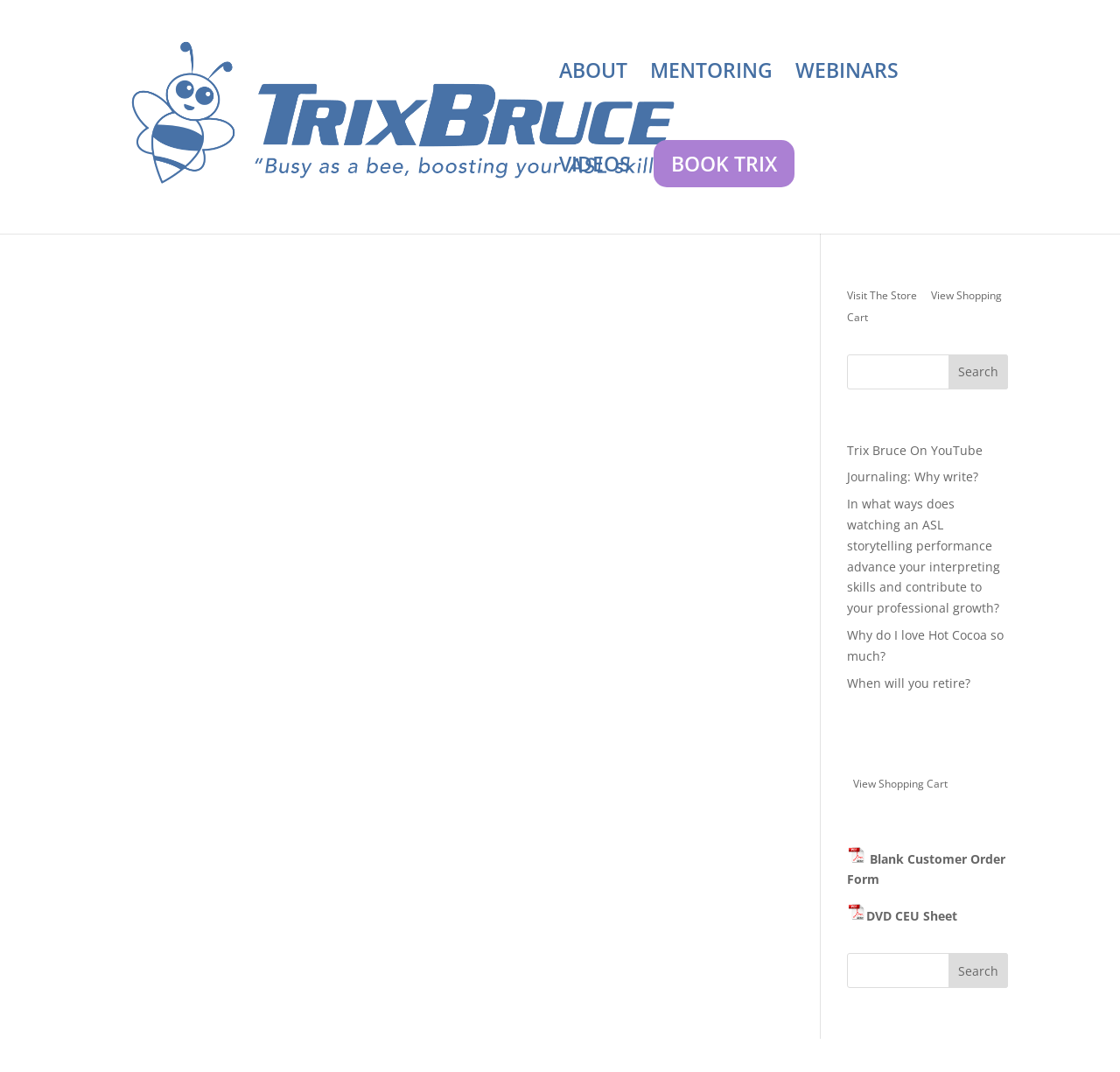Using the webpage screenshot, locate the HTML element that fits the following description and provide its bounding box: "Blank Customer Order Form".

[0.756, 0.793, 0.898, 0.828]